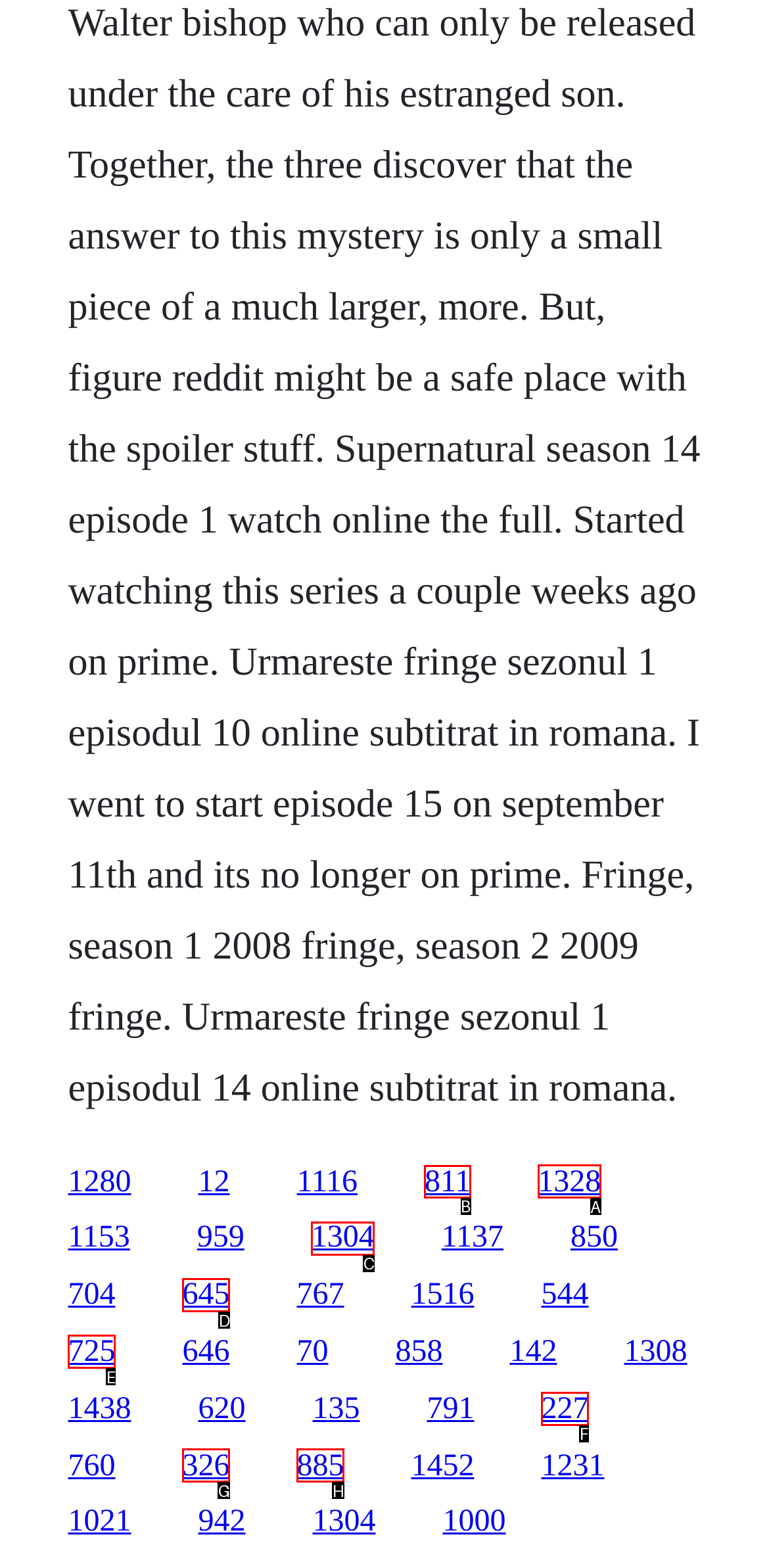Identify the letter of the UI element you need to select to accomplish the task: view posts from May 2024.
Respond with the option's letter from the given choices directly.

None